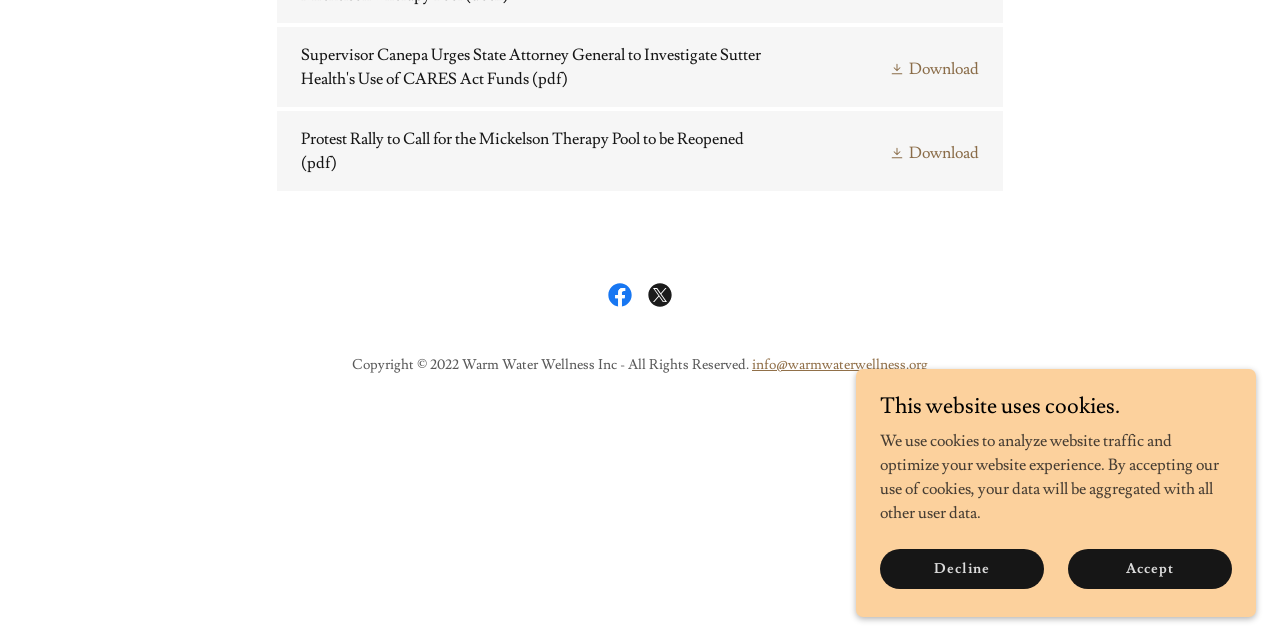Provide the bounding box coordinates for the specified HTML element described in this description: "aria-label="Facebook Social Link"". The coordinates should be four float numbers ranging from 0 to 1, in the format [left, top, right, bottom].

[0.469, 0.429, 0.5, 0.492]